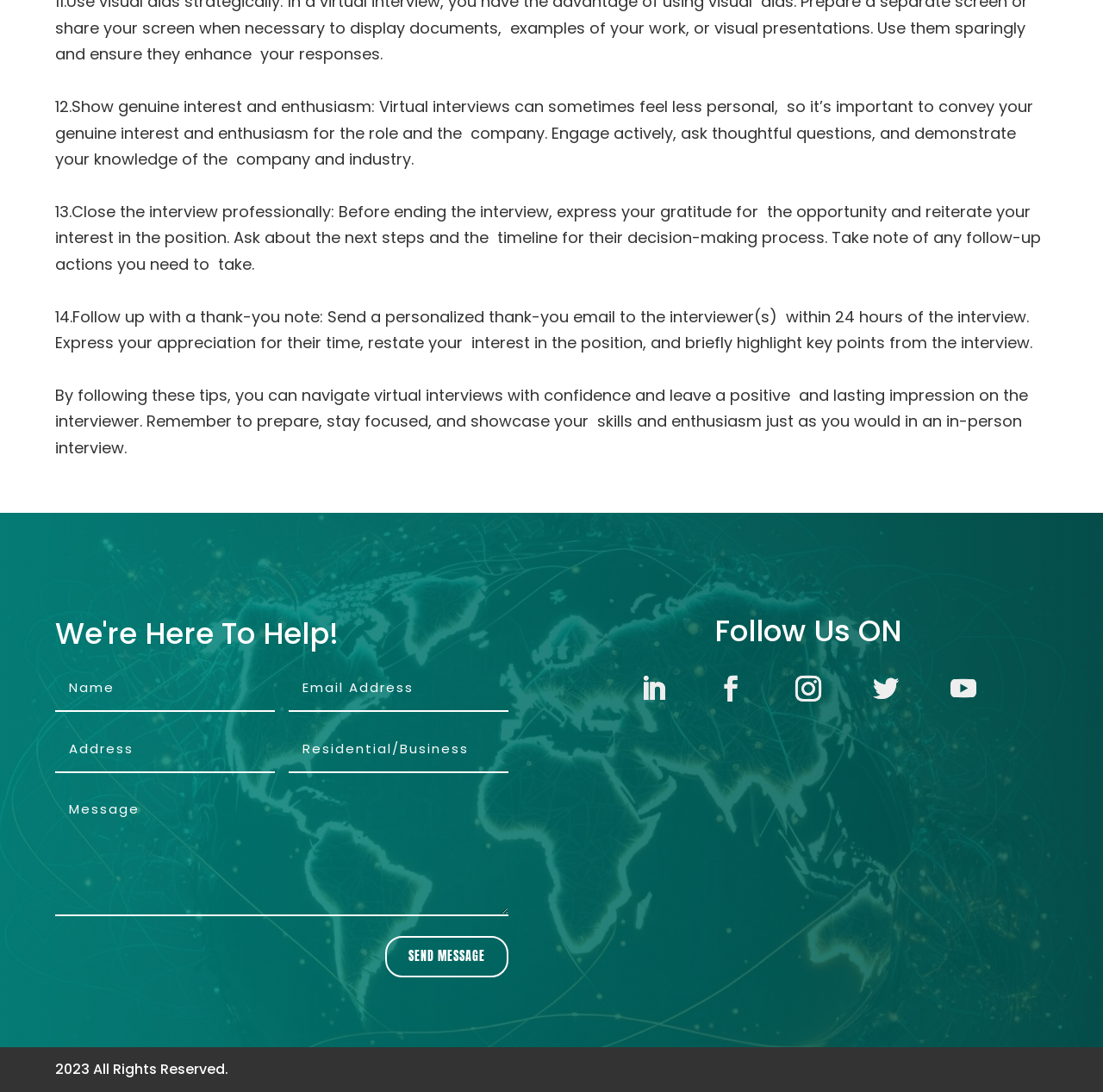Find the bounding box coordinates of the element you need to click on to perform this action: 'Enter message in the first text box'. The coordinates should be represented by four float values between 0 and 1, in the format [left, top, right, bottom].

[0.05, 0.61, 0.249, 0.652]